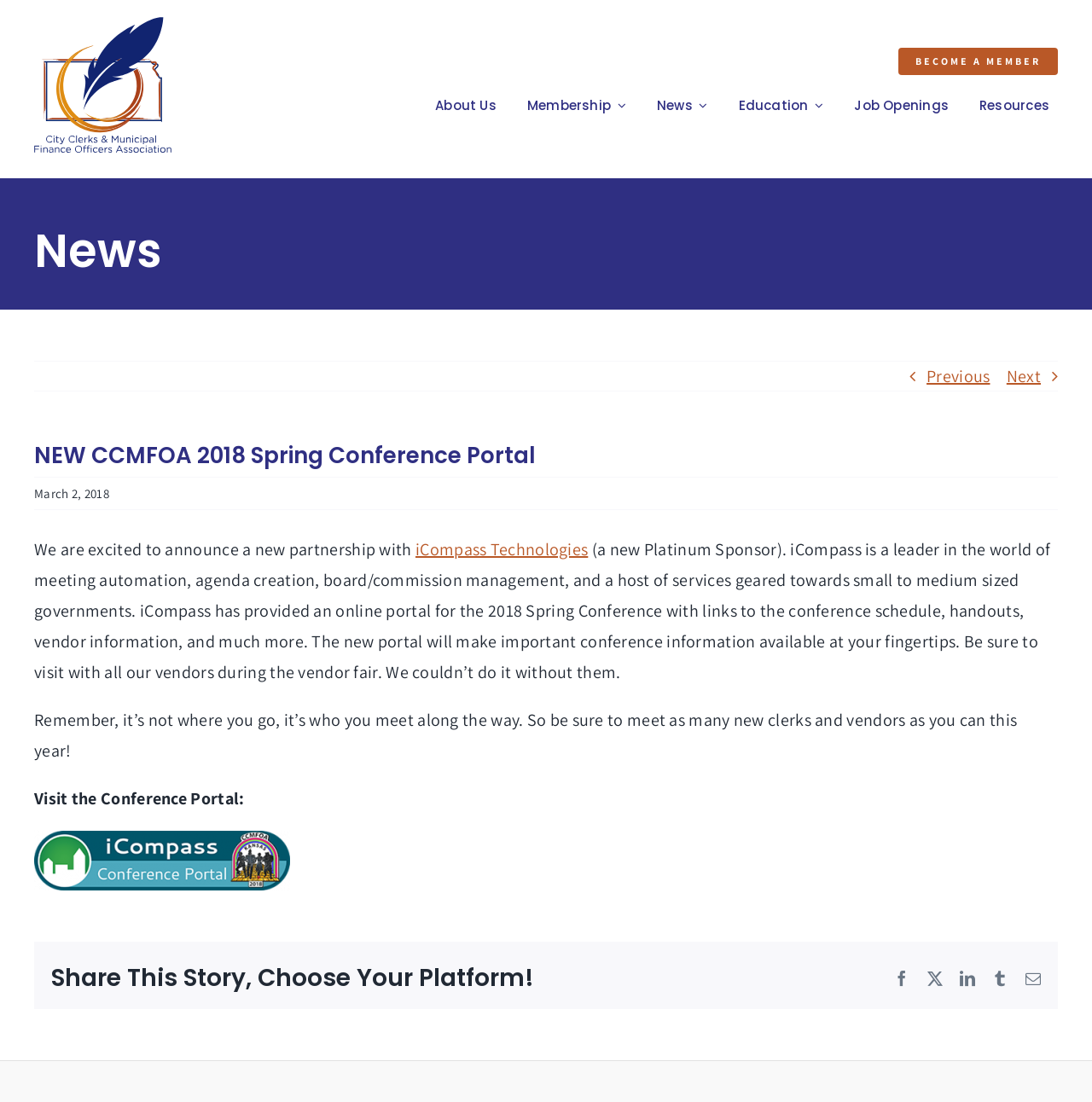Specify the bounding box coordinates of the area to click in order to follow the given instruction: "Visit the Conference Portal."

[0.031, 0.758, 0.266, 0.778]